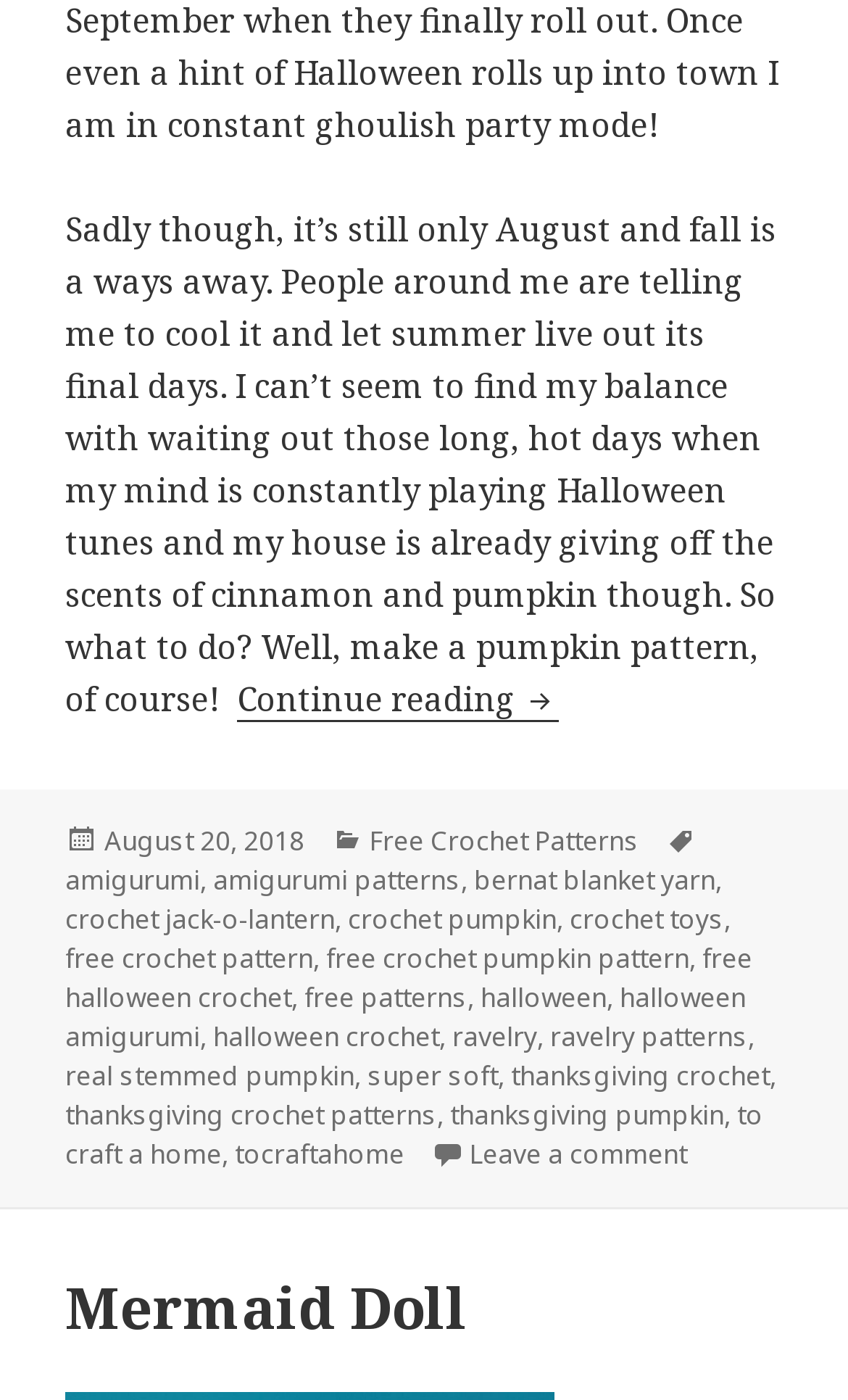Respond with a single word or phrase to the following question:
What type of yarn is mentioned in the footer section?

Bernat blanket yarn